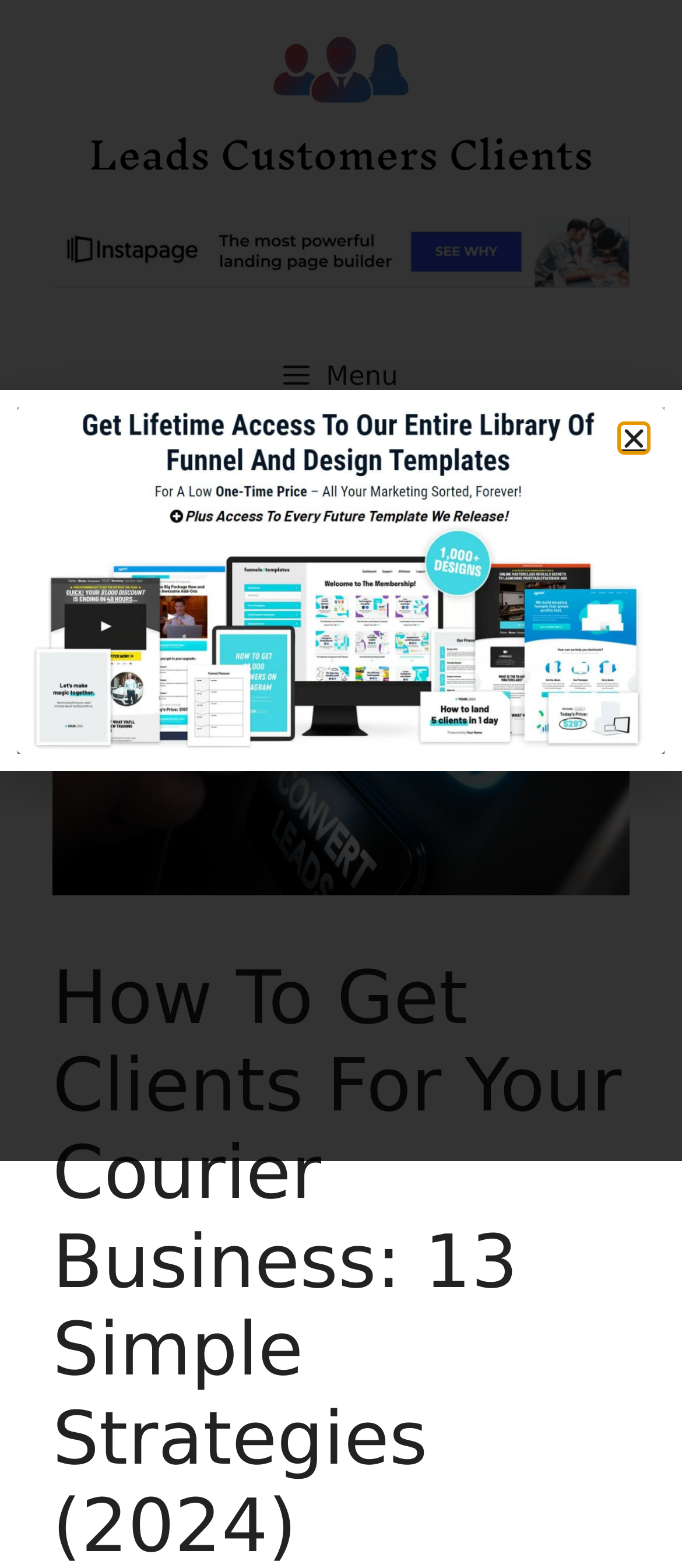Give a detailed explanation of the elements present on the webpage.

The webpage is about finding clients for a courier business, with a focus on 13 simple strategies. At the top of the page, there is a banner that spans the entire width, containing a link to the site "Leads Clients Customers" with an accompanying image. Below the banner, there is a navigation menu labeled "Primary" that takes up most of the width, with a button to expand or collapse the menu.

On the left side of the page, there is a complementary section with a figure and a link. The main content of the page is a document that occupies most of the page's height, with a button to close a popup on the top-right corner. The popup itself is a link to "clickfunnels-popup" with an image.

There are a total of 5 images on the page, including the site logo, a figure in the complementary section, a menu icon, and two images associated with the popup link. The overall layout is organized, with clear headings and concise text.